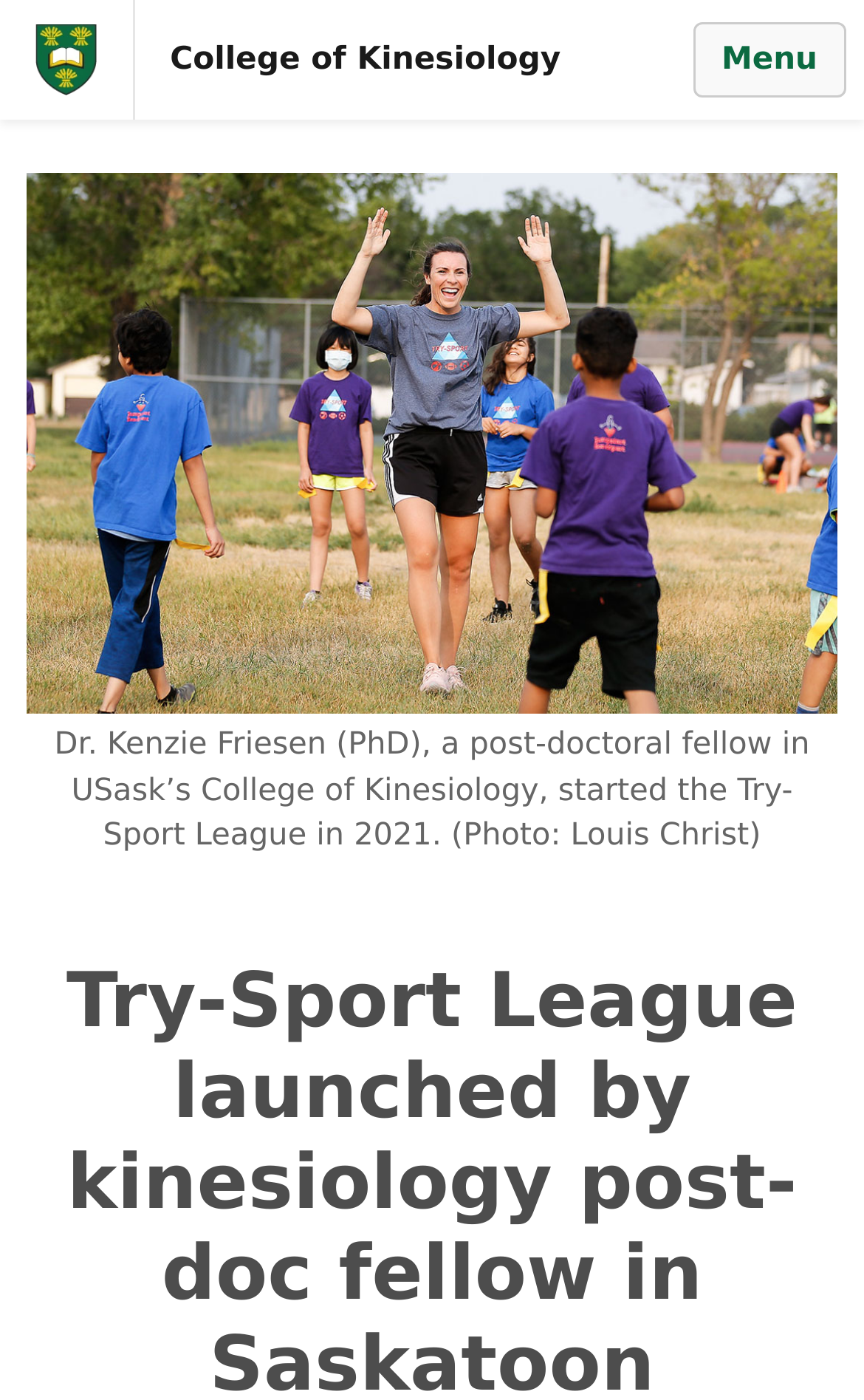Analyze the image and provide a detailed answer to the question: What is the name of the person in the photo?

I found the answer by looking at the figcaption element, which contains the text 'Dr. Kenzie Friesen (PhD), a post-doctoral fellow in USask’s College of Kinesiology, started the Try-Sport League in 2021. (Photo: Louis Christ)'. The name of the person in the photo is mentioned as Dr. Kenzie Friesen.